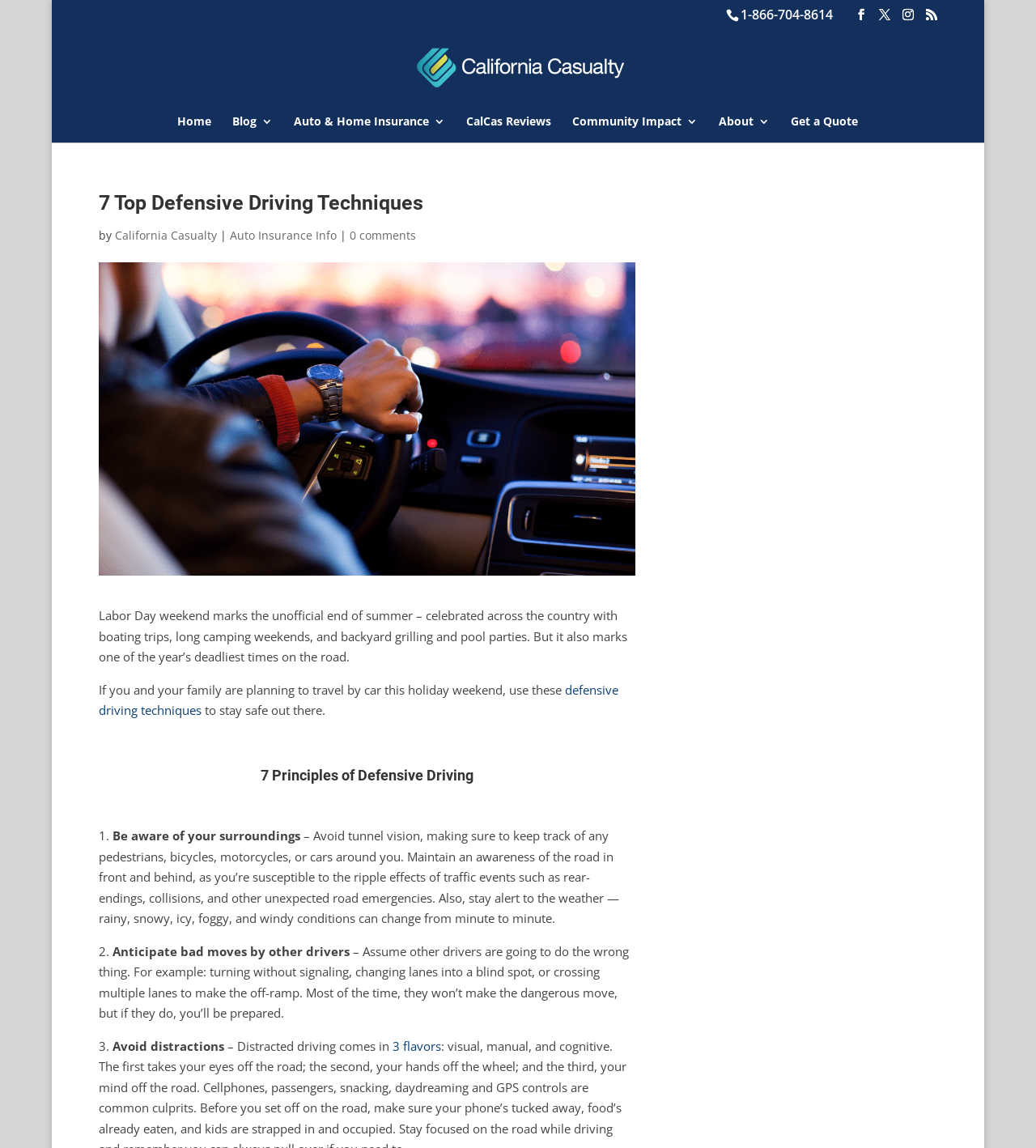Answer the question below with a single word or a brief phrase: 
What is the phone number at the top of the page?

1-866-704-8614